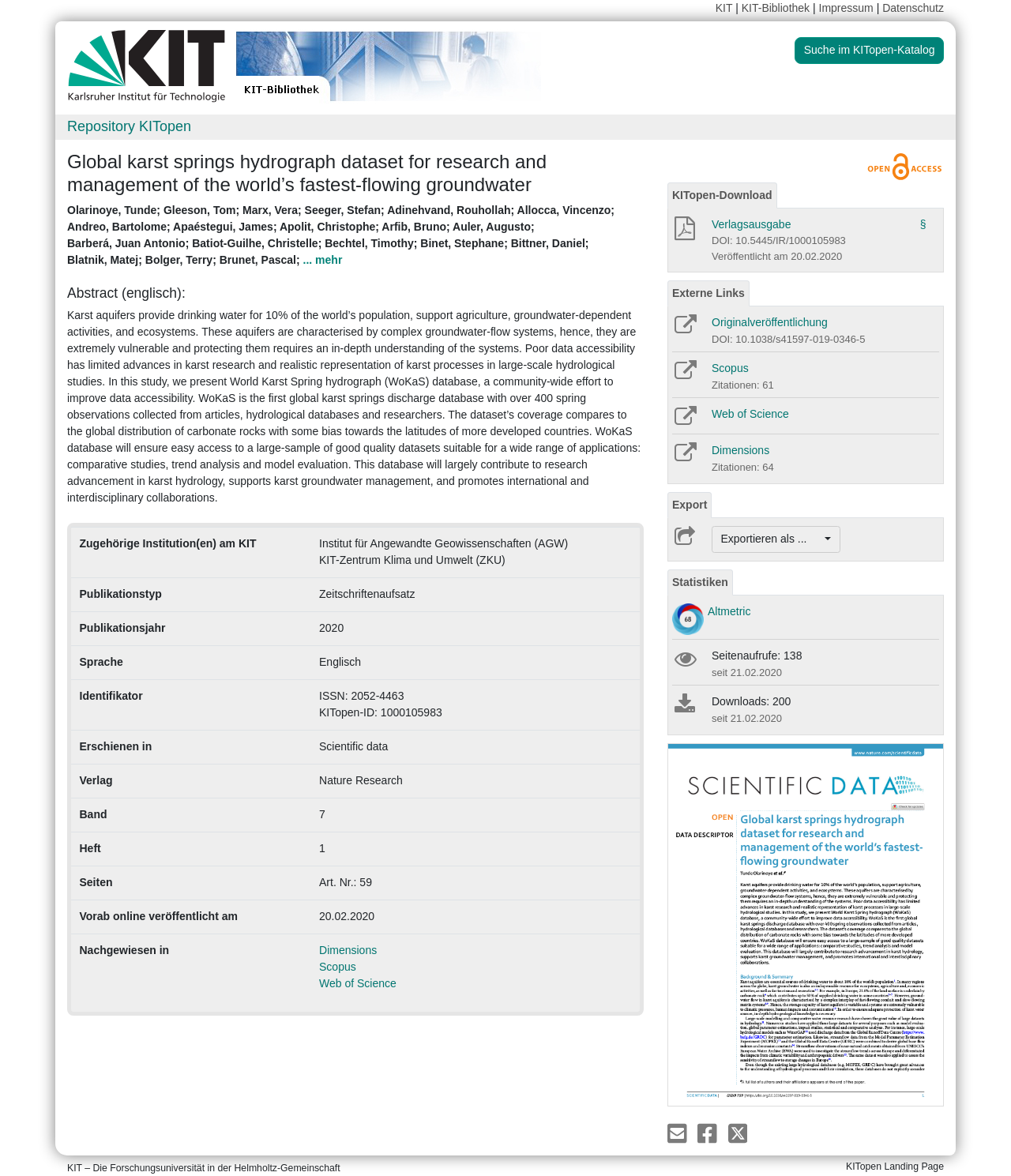Locate the bounding box coordinates of the region to be clicked to comply with the following instruction: "Click on the 'Impressum' link". The coordinates must be four float numbers between 0 and 1, in the form [left, top, right, bottom].

[0.81, 0.001, 0.864, 0.012]